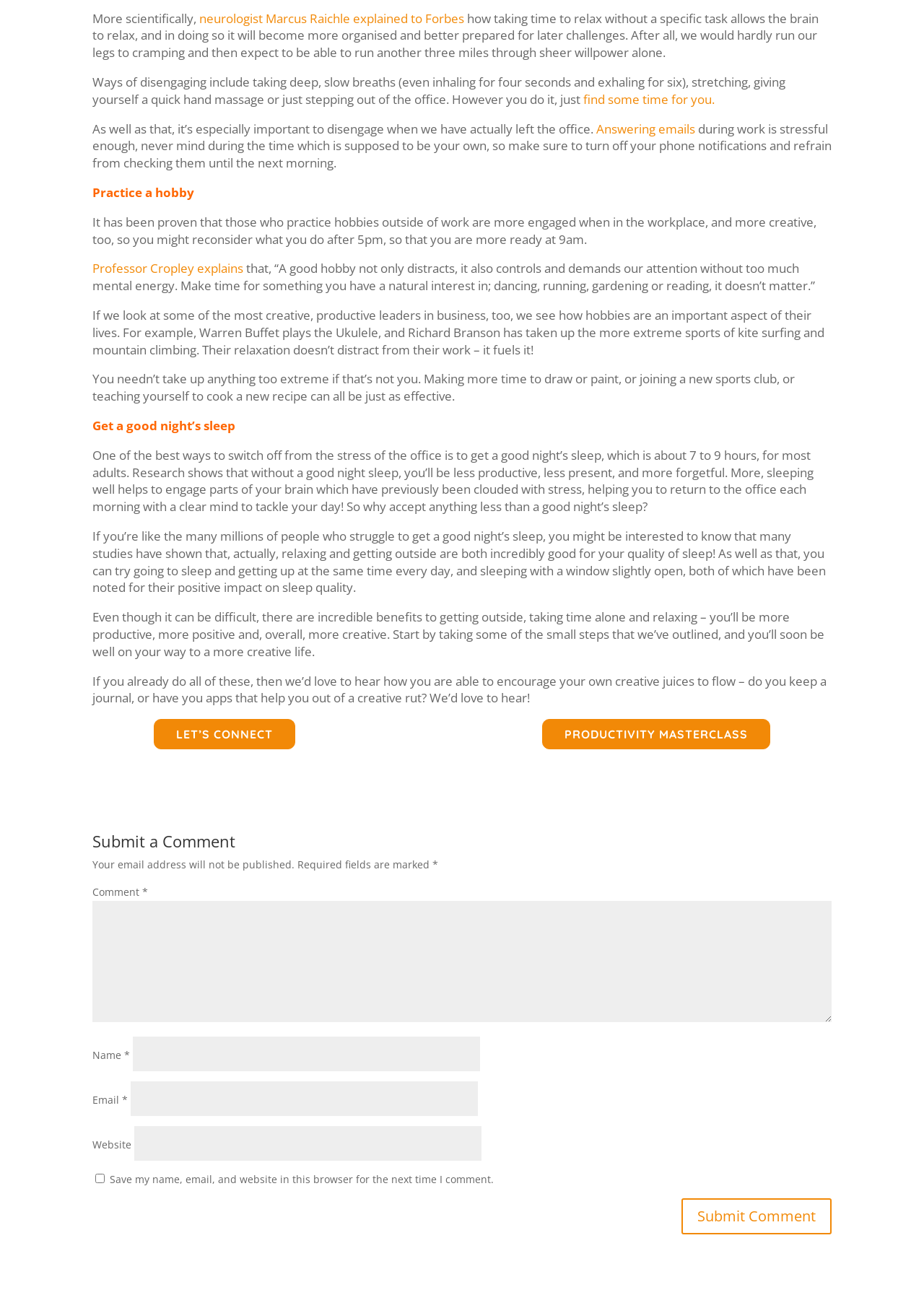Please specify the bounding box coordinates of the clickable region necessary for completing the following instruction: "click the 'Answering emails' link". The coordinates must consist of four float numbers between 0 and 1, i.e., [left, top, right, bottom].

[0.645, 0.092, 0.755, 0.105]